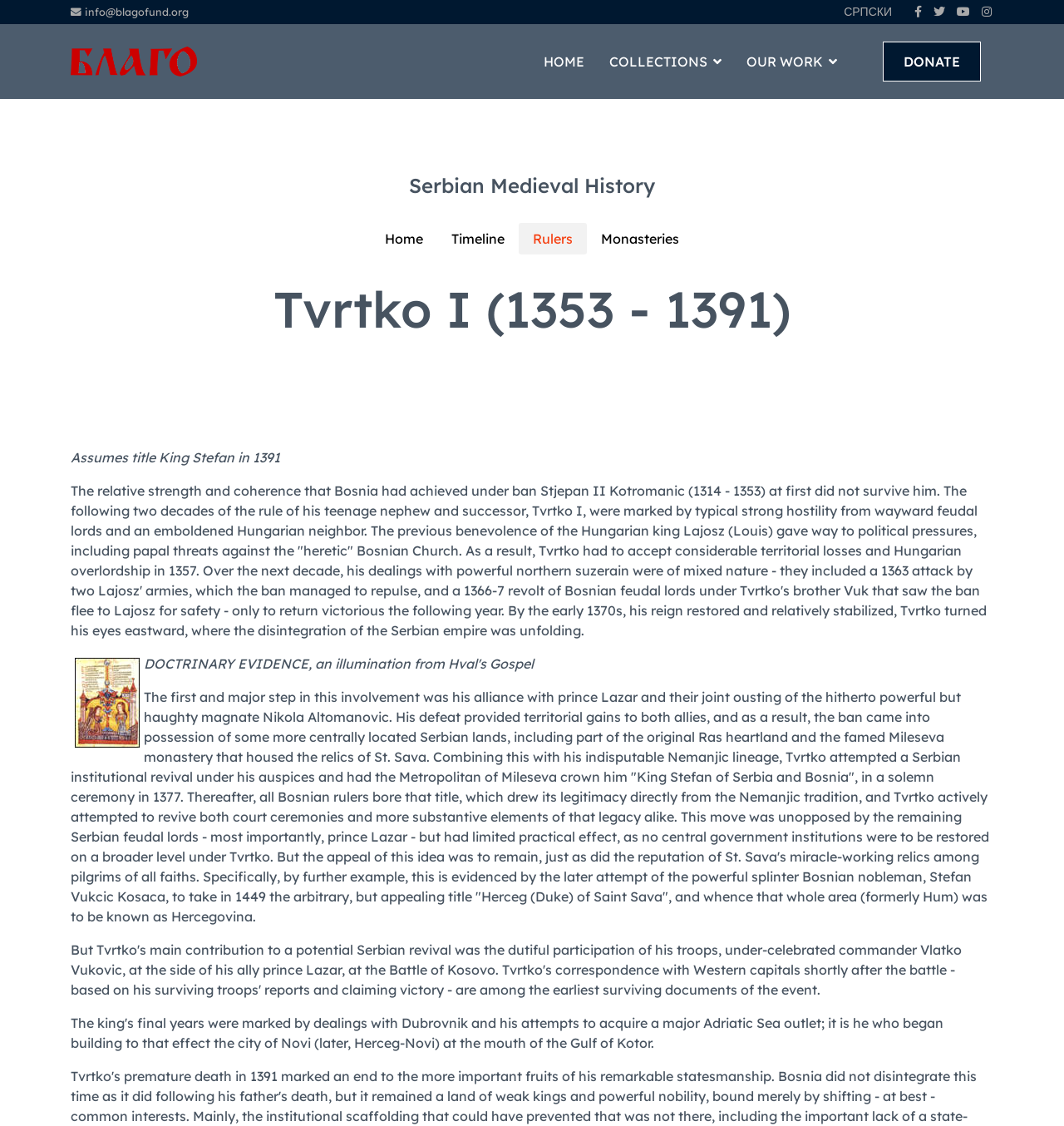Please determine the bounding box coordinates of the area that needs to be clicked to complete this task: 'View the 'Timeline' page'. The coordinates must be four float numbers between 0 and 1, formatted as [left, top, right, bottom].

[0.411, 0.198, 0.488, 0.226]